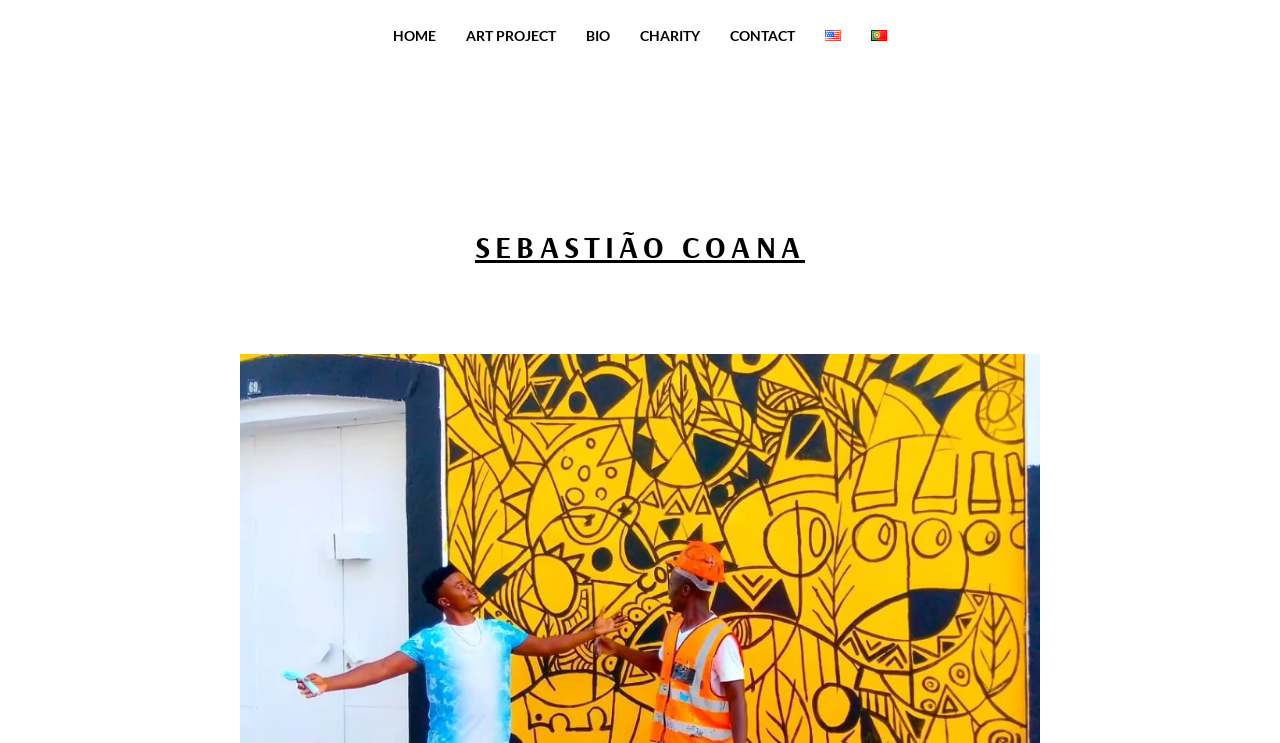Identify the bounding box coordinates for the region of the element that should be clicked to carry out the instruction: "Click the ABOUT US link". The bounding box coordinates should be four float numbers between 0 and 1, i.e., [left, top, right, bottom].

None